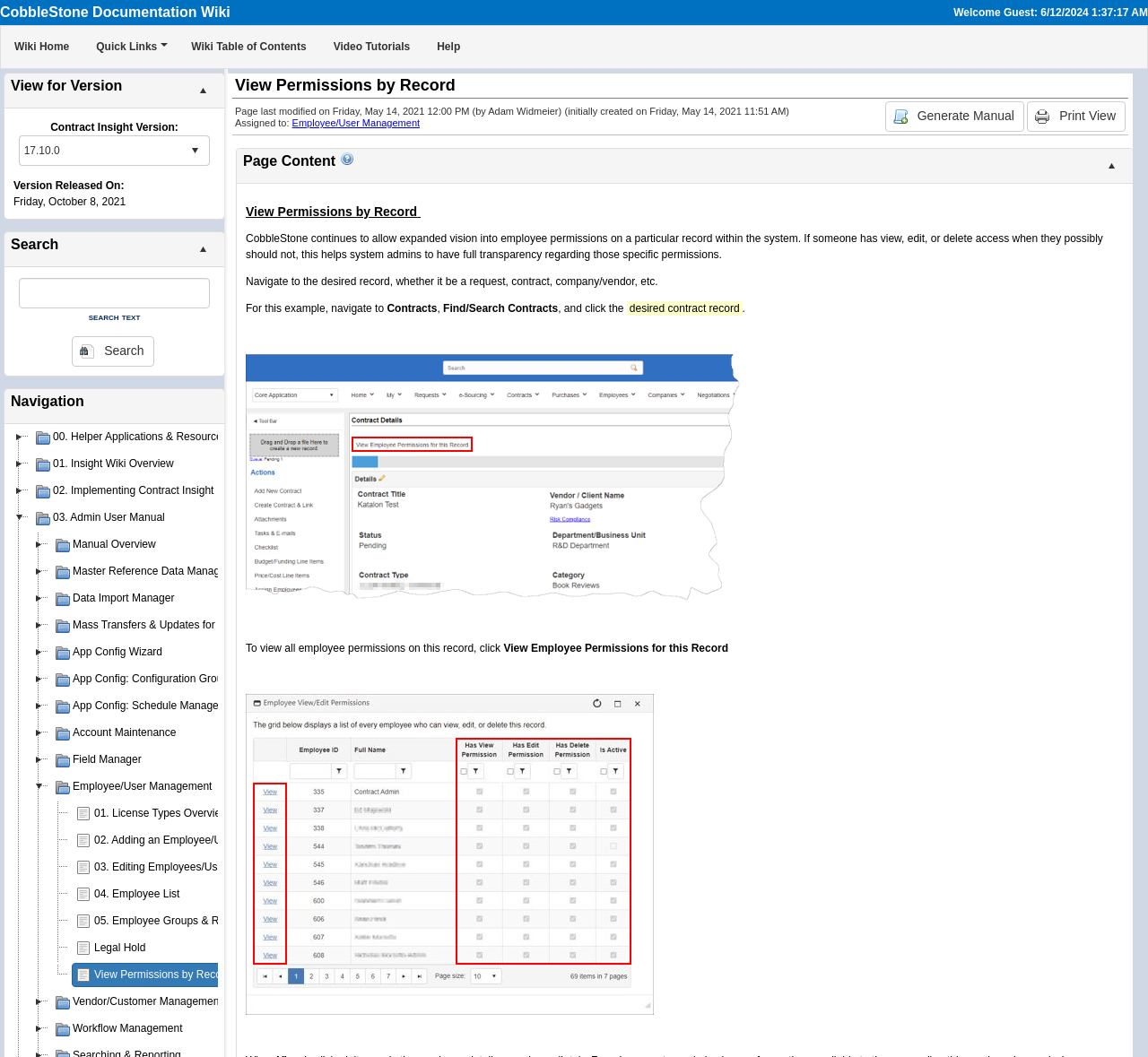Determine the bounding box coordinates of the section to be clicked to follow the instruction: "Click on Help". The coordinates should be given as four float numbers between 0 and 1, formatted as [left, top, right, bottom].

[0.369, 0.025, 0.413, 0.065]